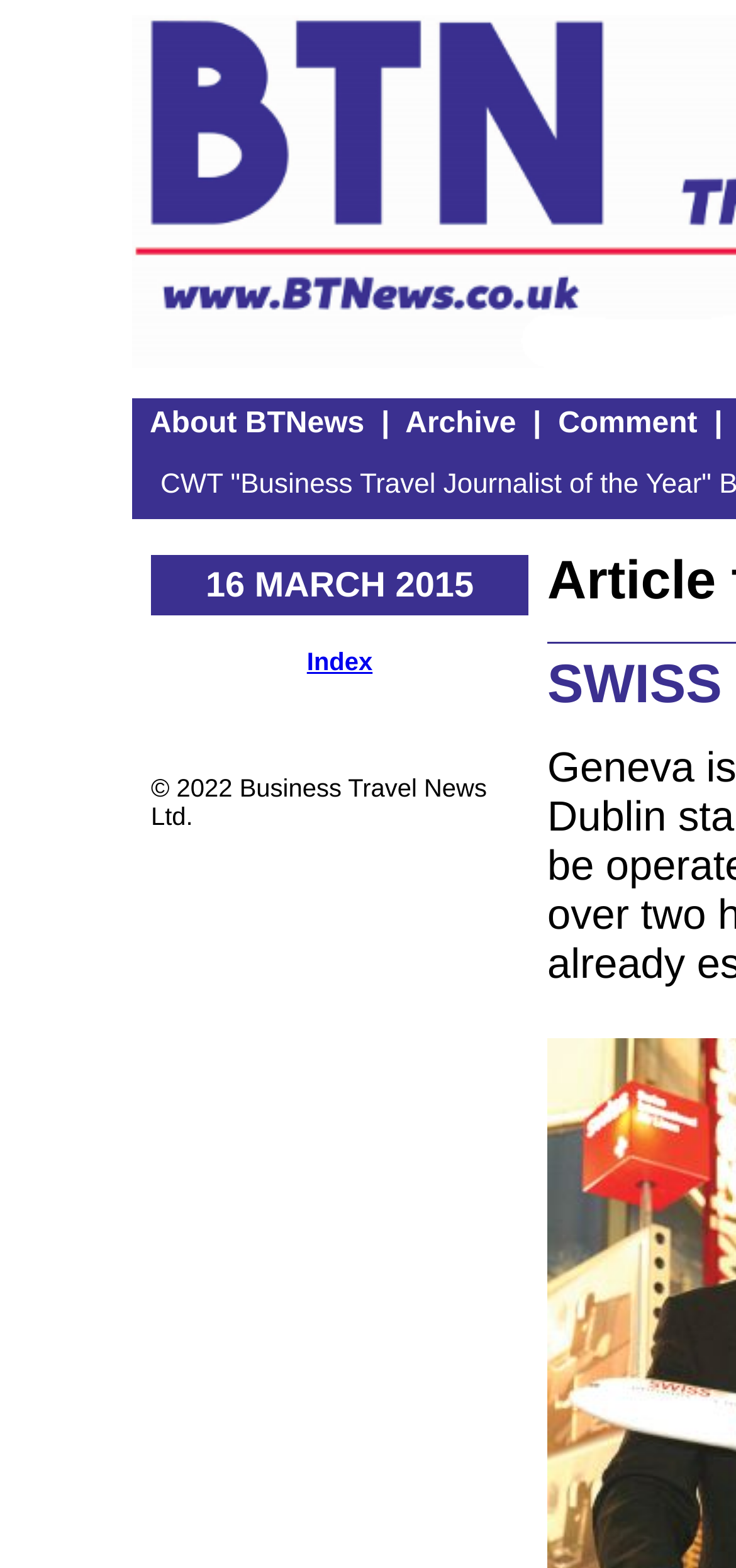Using a single word or phrase, answer the following question: 
How many links are present in the top navigation bar?

4